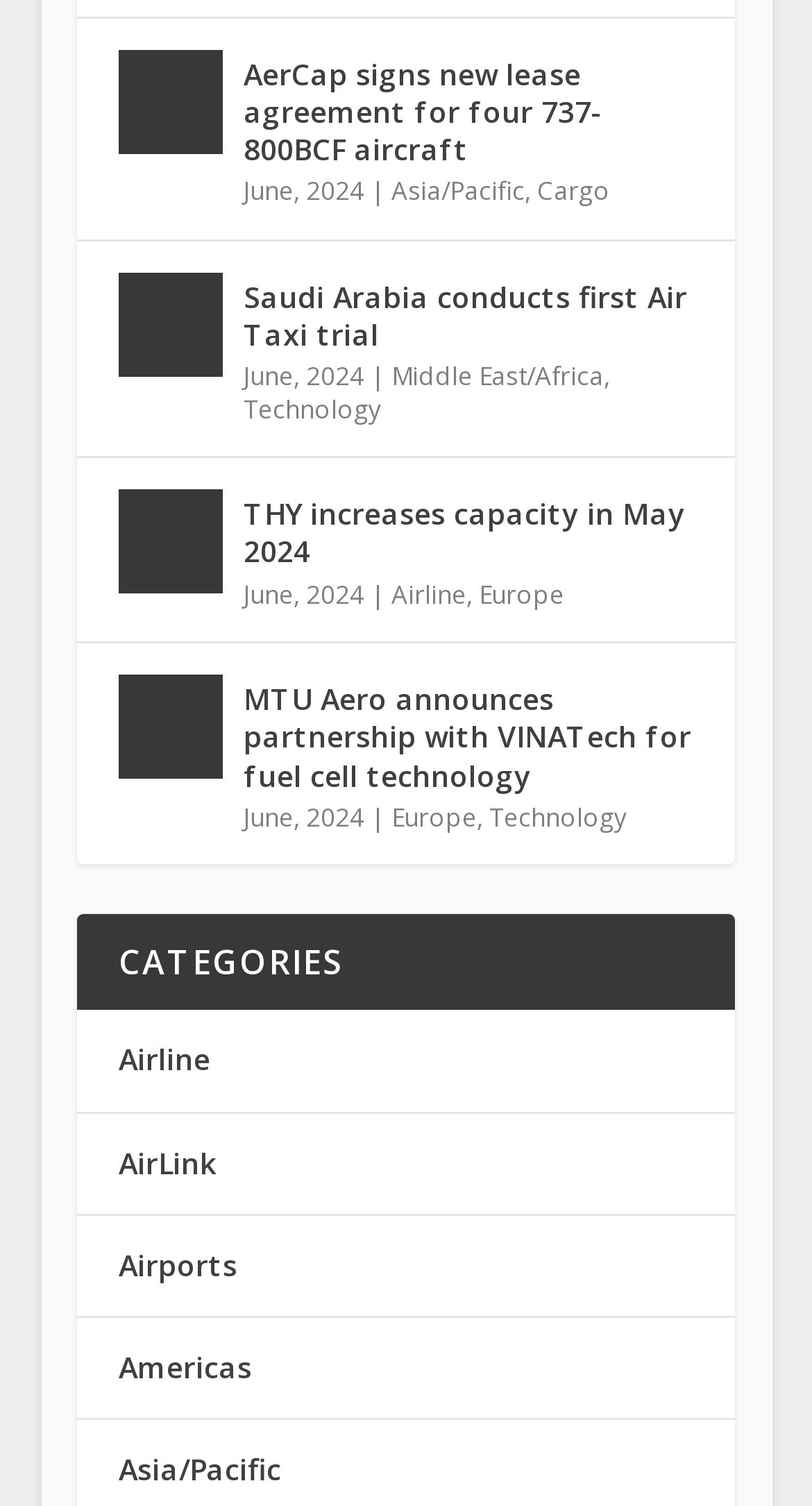Determine the bounding box coordinates of the region I should click to achieve the following instruction: "Learn about Saudi Arabia conducts first Air Taxi trial". Ensure the bounding box coordinates are four float numbers between 0 and 1, i.e., [left, top, right, bottom].

[0.146, 0.181, 0.274, 0.25]